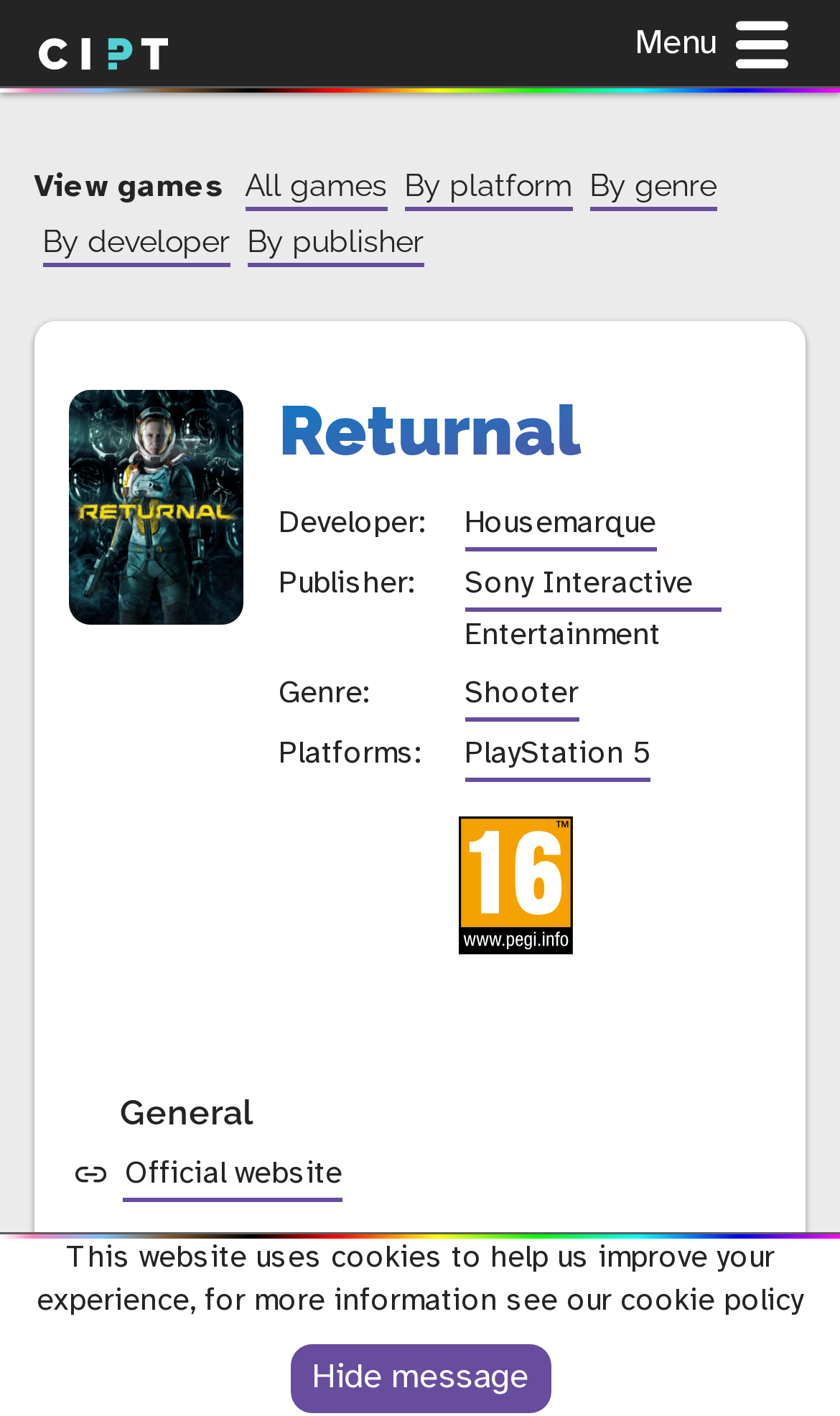What is the platform of the game?
Please answer the question as detailed as possible based on the image.

The platform of the game can be found in the section that lists the game's details, where it says 'Platforms:' followed by a link to 'PlayStation 5'.